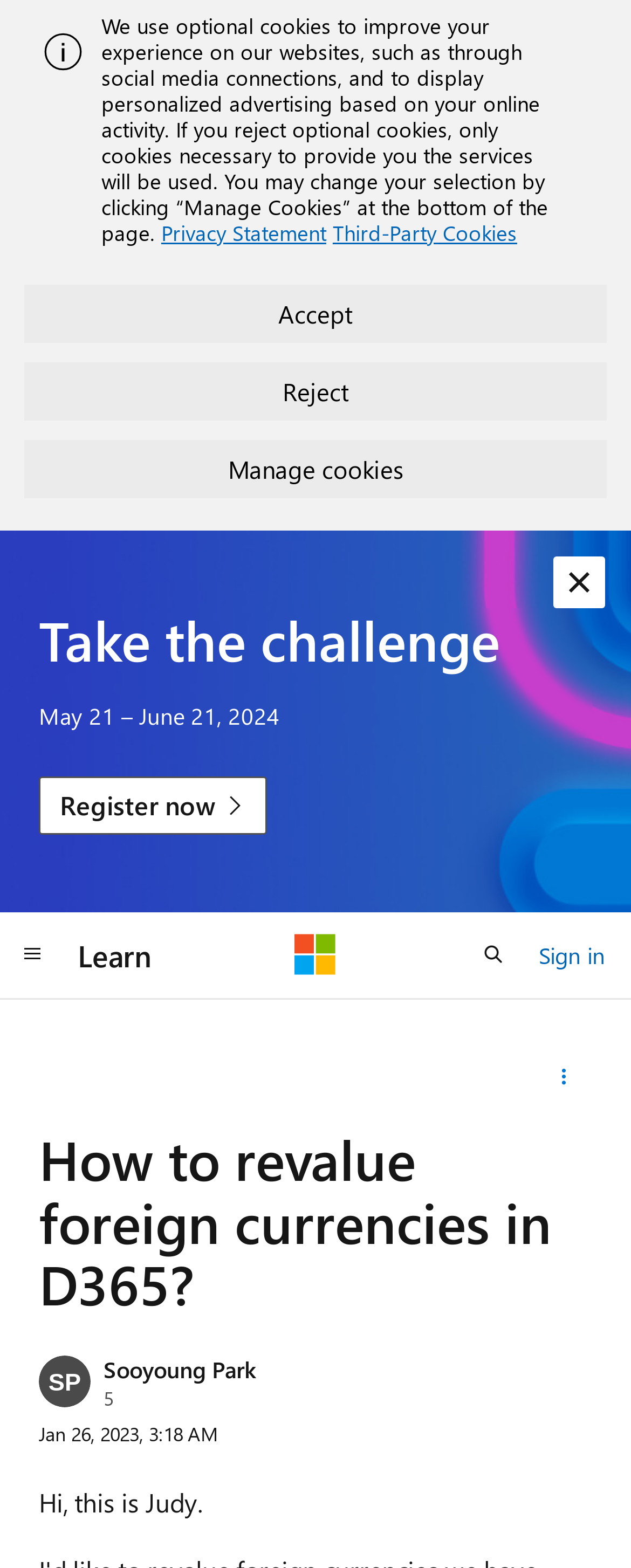Mark the bounding box of the element that matches the following description: "publications".

None